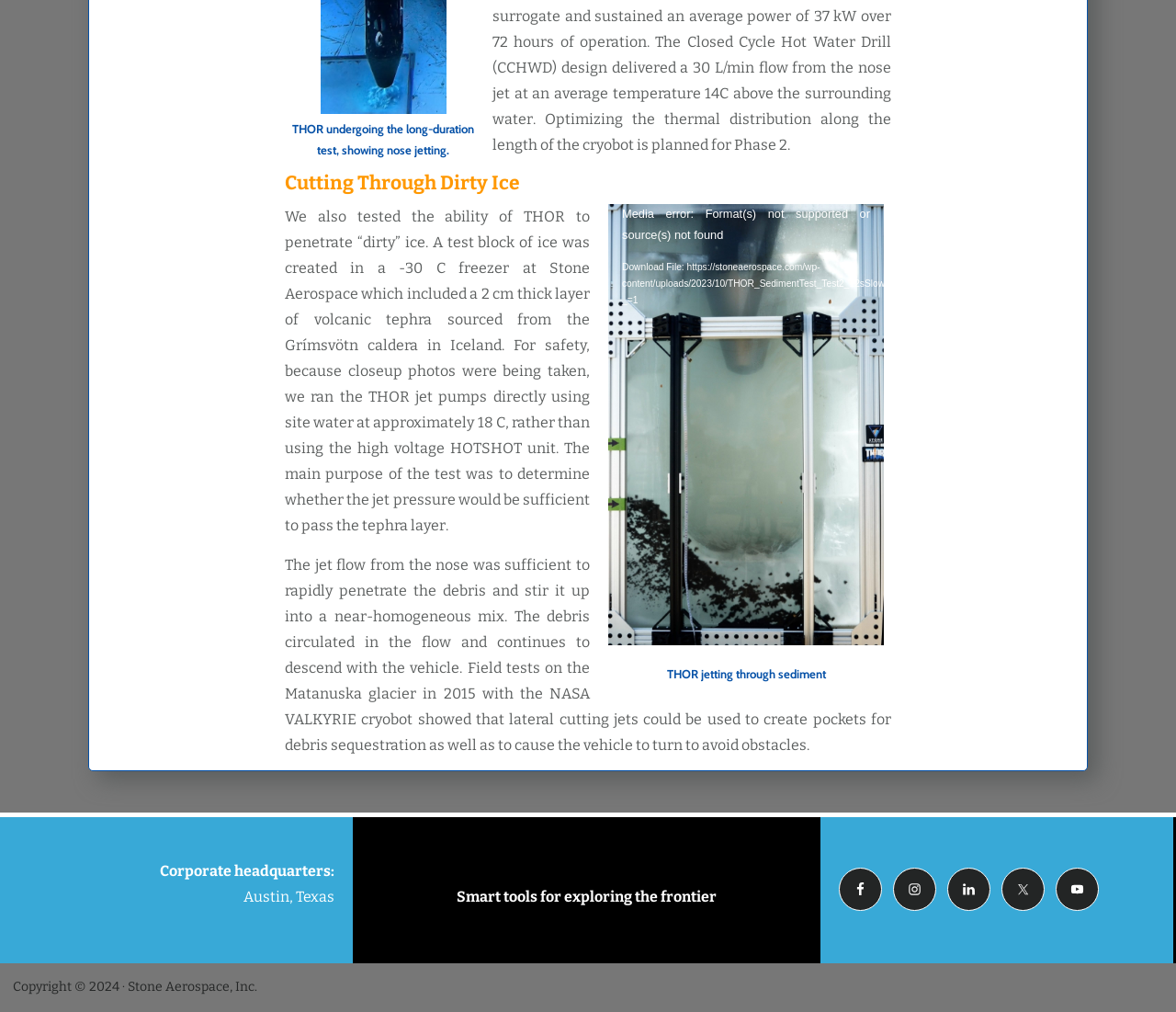Show the bounding box coordinates for the HTML element described as: "Download File: https://stoneaerospace.com/wp-content/uploads/2023/10/THOR_SedimentTest_Test2_12sSlowMo_092021.mp4?_=1".

[0.517, 0.256, 0.752, 0.305]